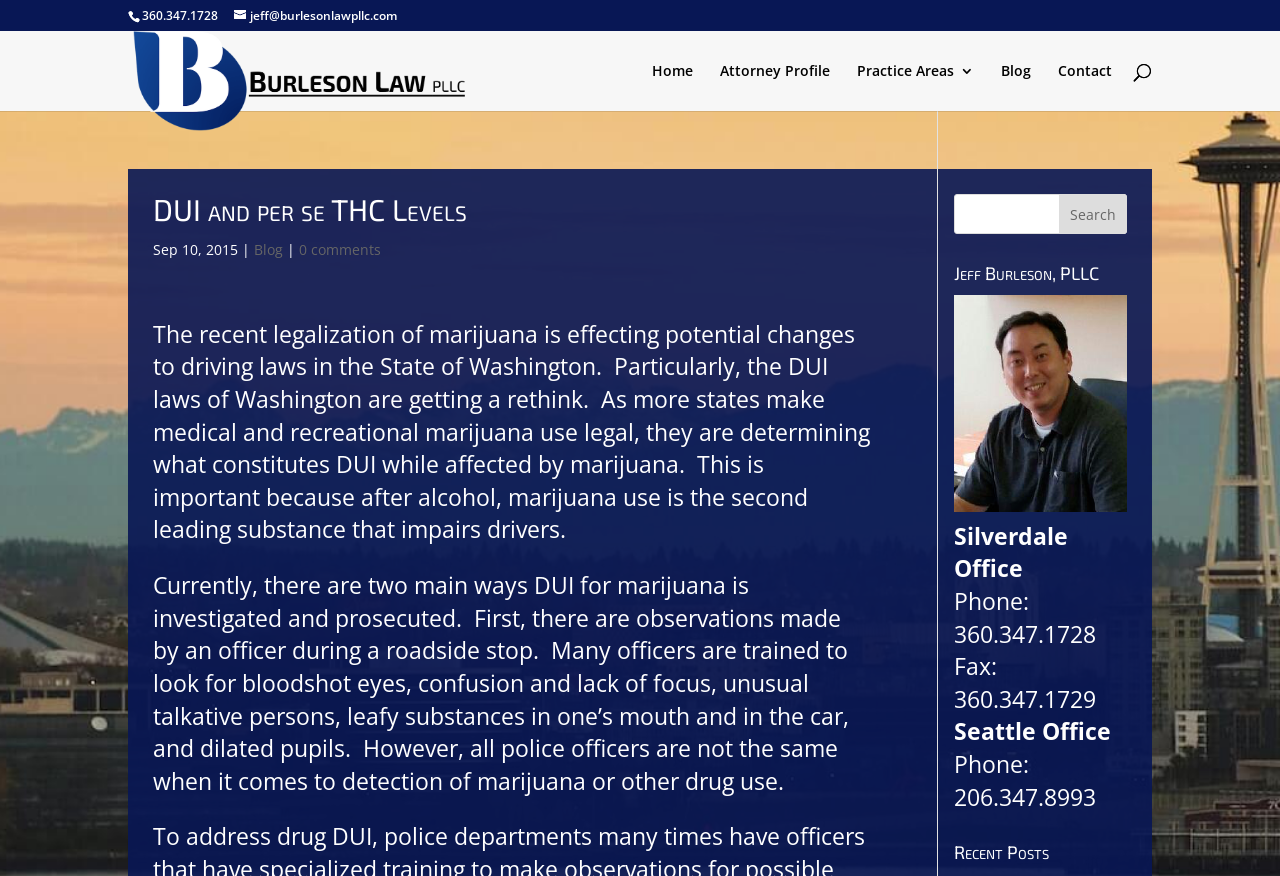Please identify the bounding box coordinates of the area that needs to be clicked to follow this instruction: "Visit the home page".

[0.509, 0.073, 0.541, 0.127]